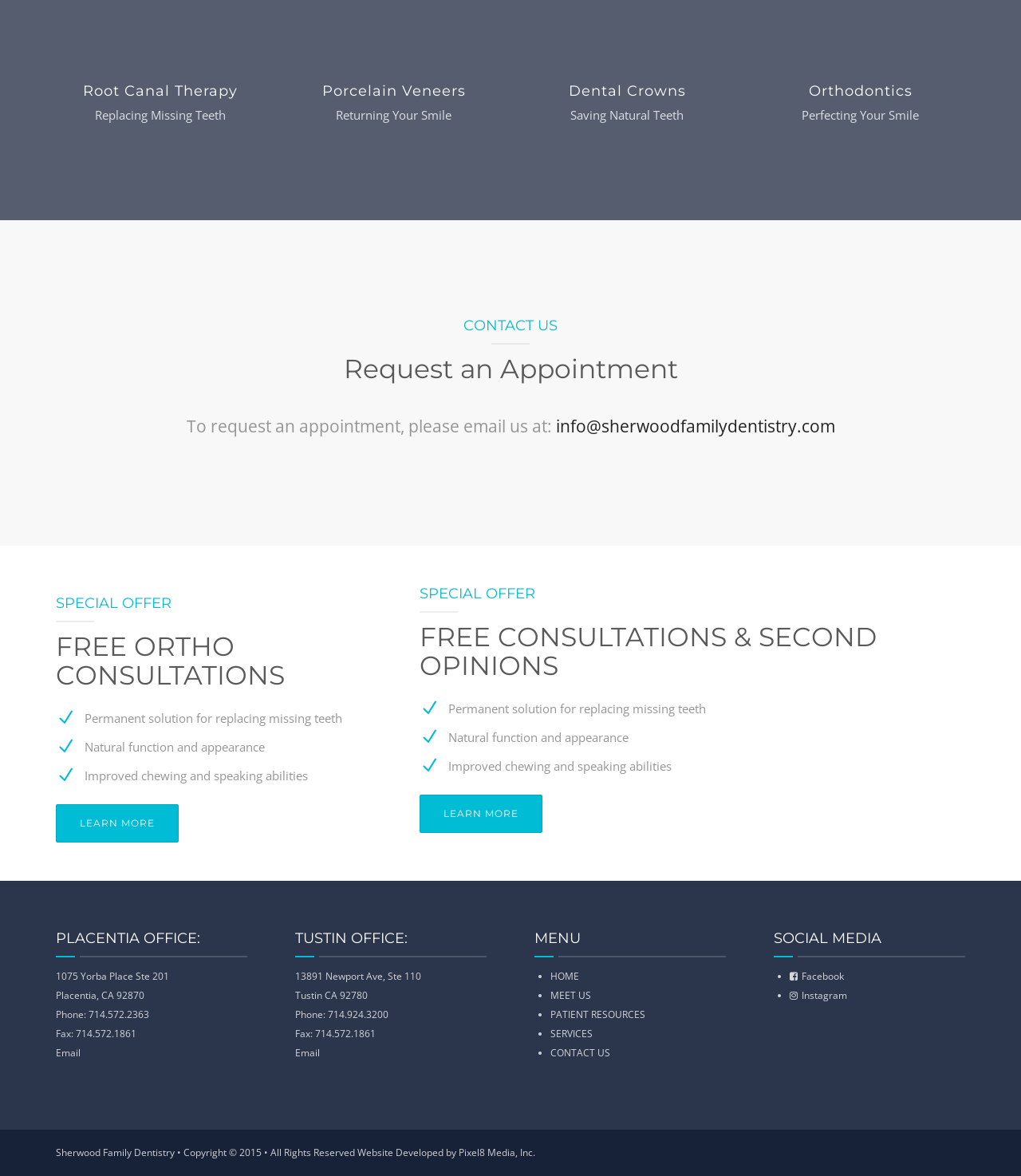Please give a short response to the question using one word or a phrase:
What is the name of the dentistry?

Sherwood Family Dentistry